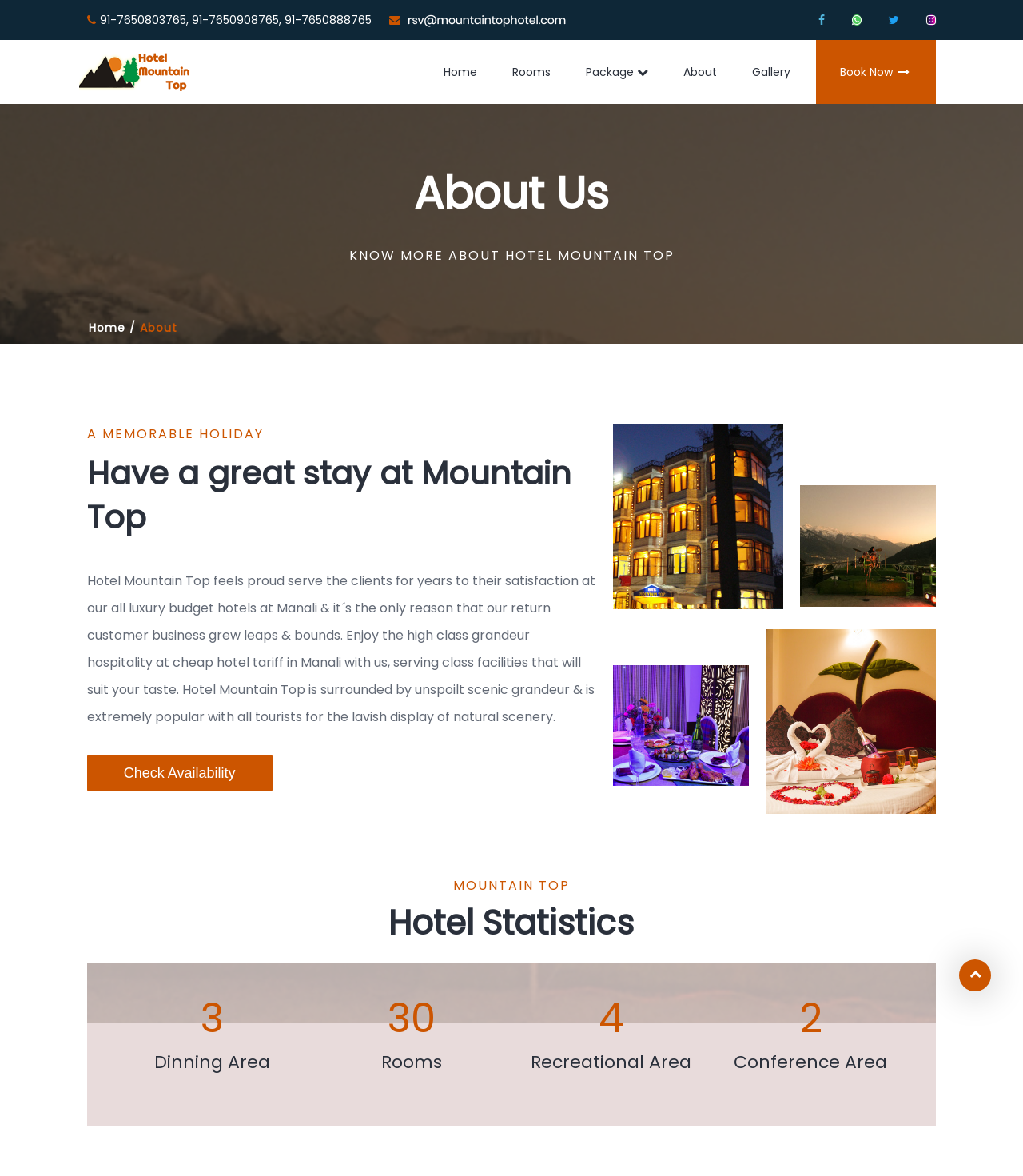How many types of areas are mentioned in the hotel's statistics?
Answer the question with a single word or phrase derived from the image.

4